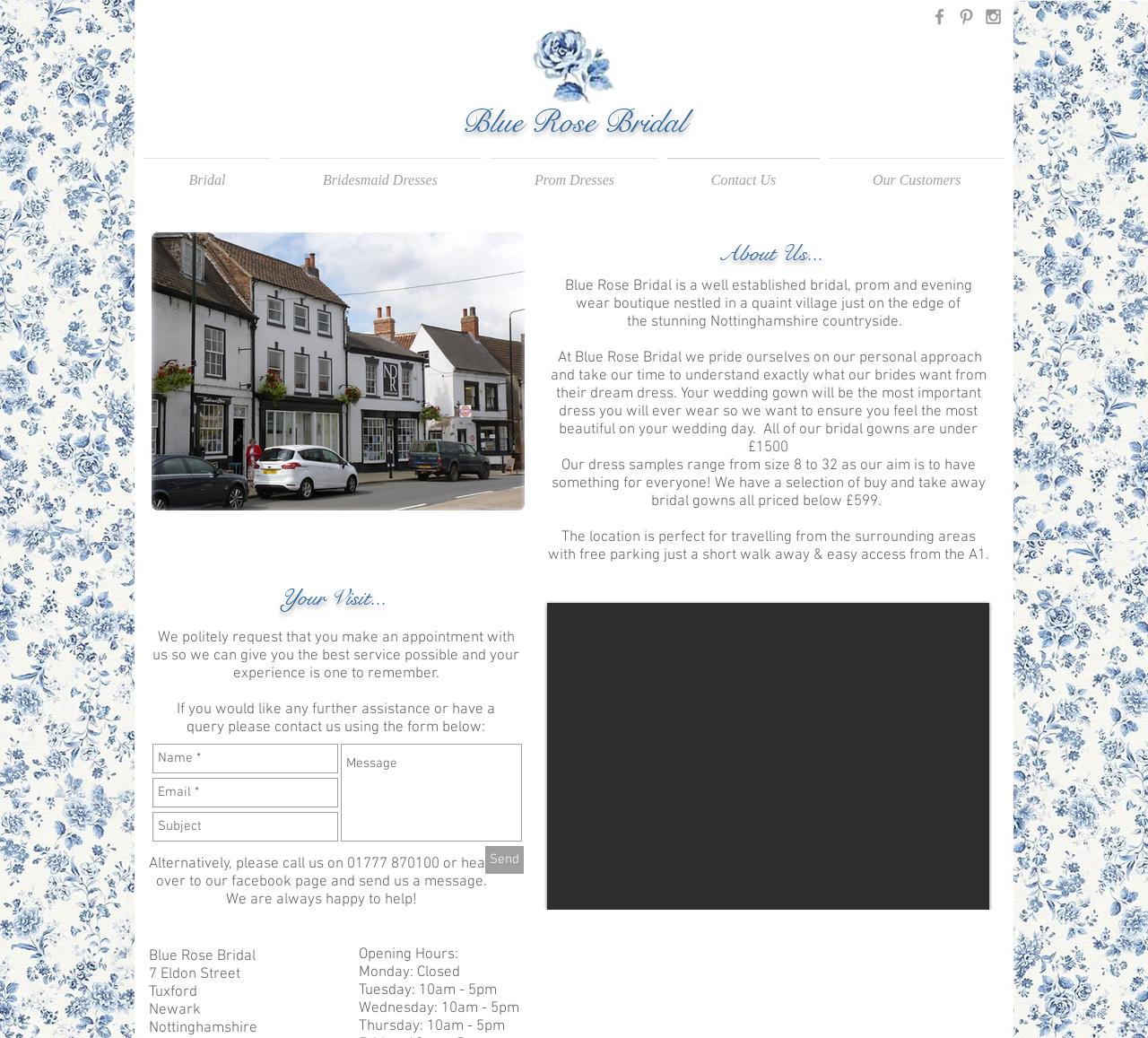Determine the bounding box coordinates for the region that must be clicked to execute the following instruction: "Click the Facebook Icon".

[0.809, 0.006, 0.827, 0.026]